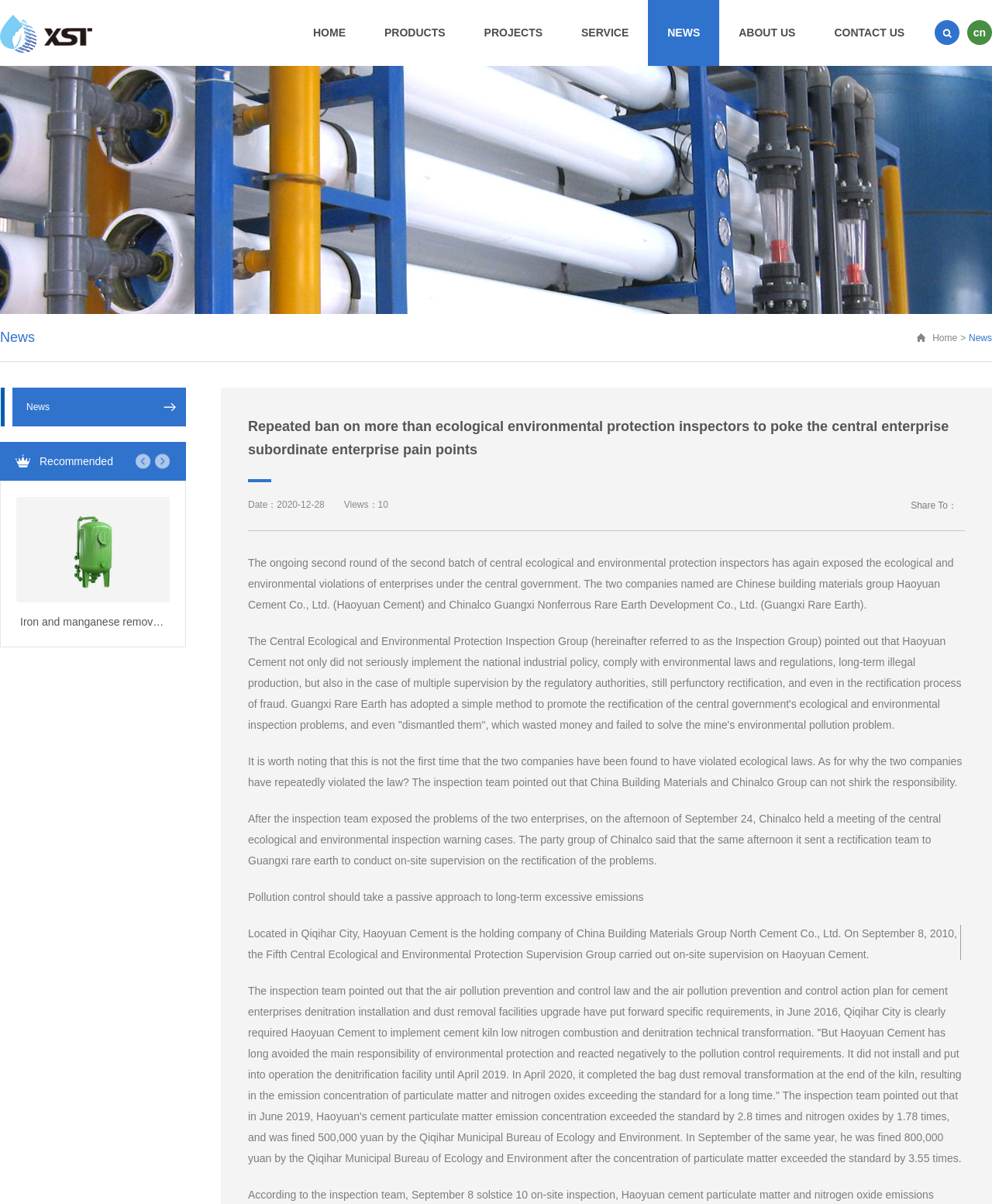Reply to the question with a brief word or phrase: What is the purpose of the Central Ecological and Environmental Protection Inspection Group?

To inspect and expose ecological and environmental violations